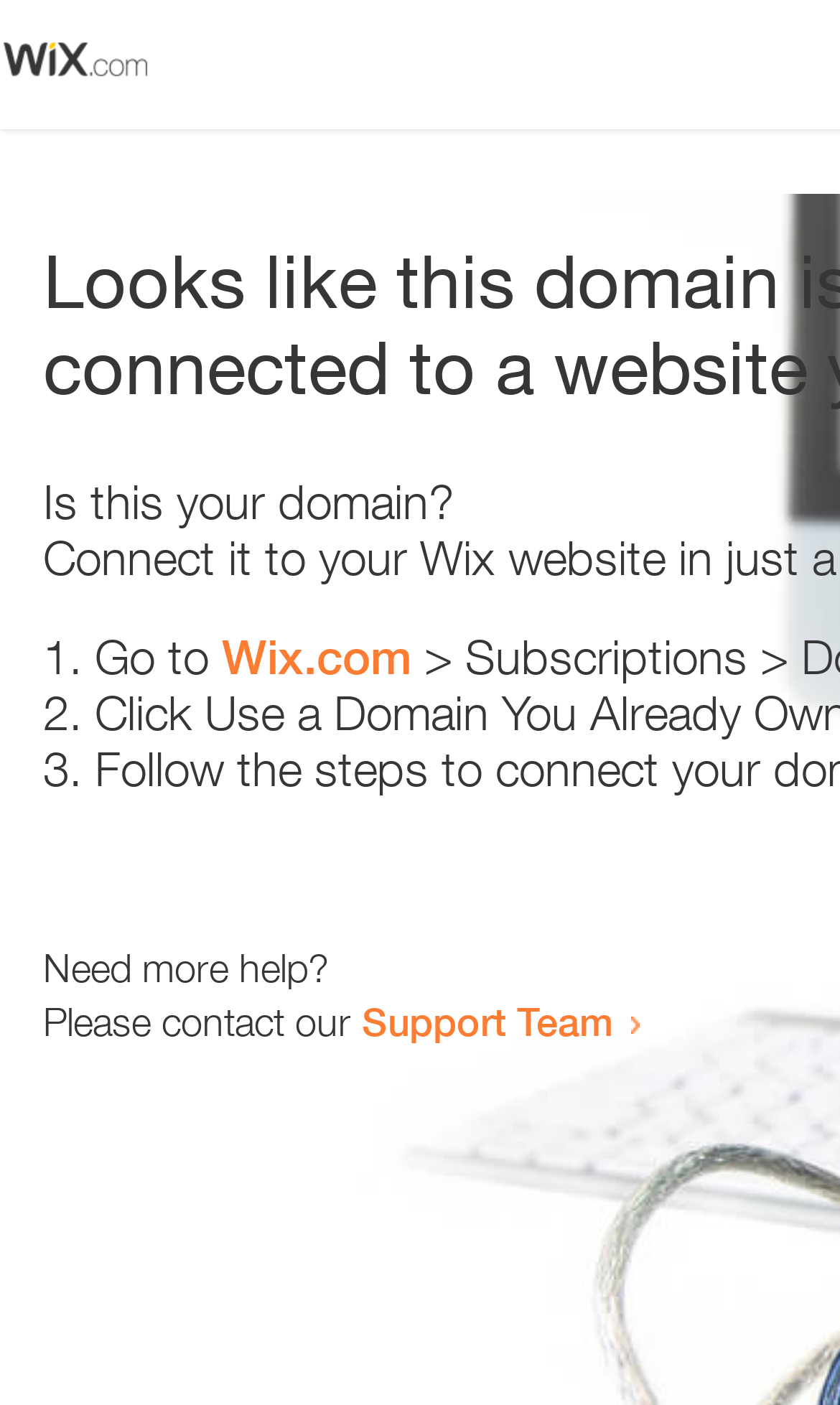How many list markers are present?
Refer to the image and respond with a one-word or short-phrase answer.

3